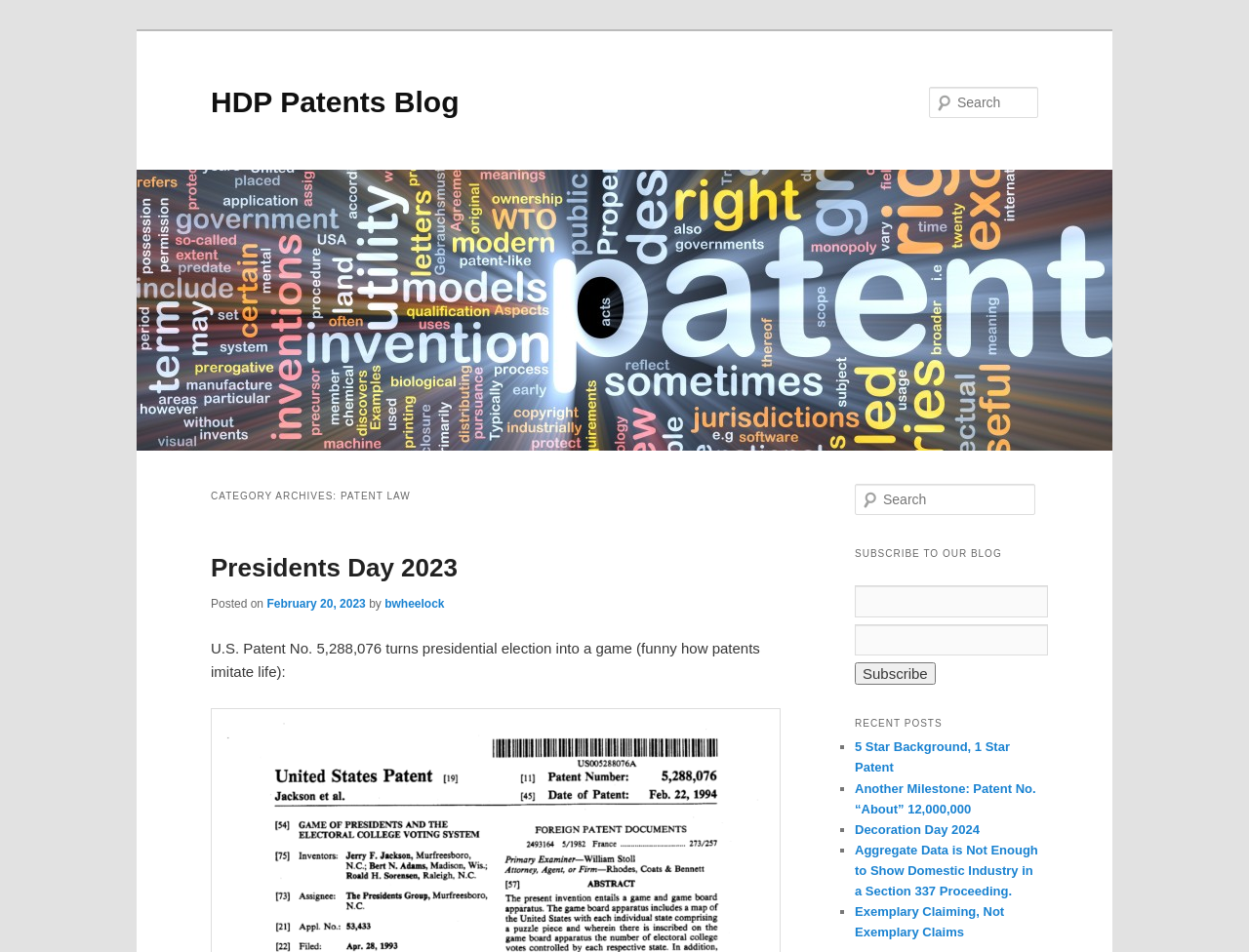Using details from the image, please answer the following question comprehensively:
What is the title of the first recent post?

The title of the first recent post can be found in the link element with the text '5 Star Background, 1 Star Patent' which is located in the recent posts section of the webpage.